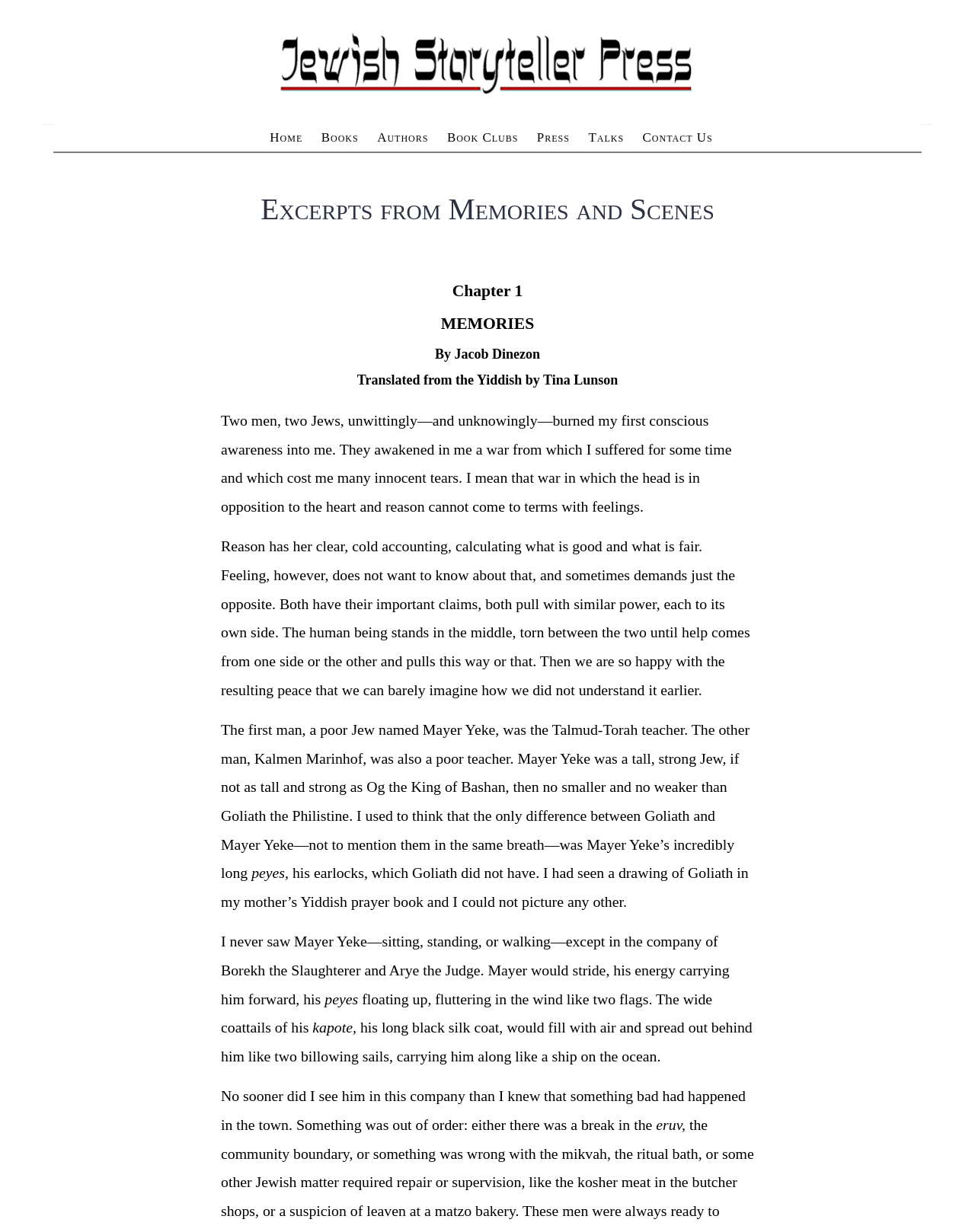What is the name of the book being excerpted? Based on the image, give a response in one word or a short phrase.

MEMORIES